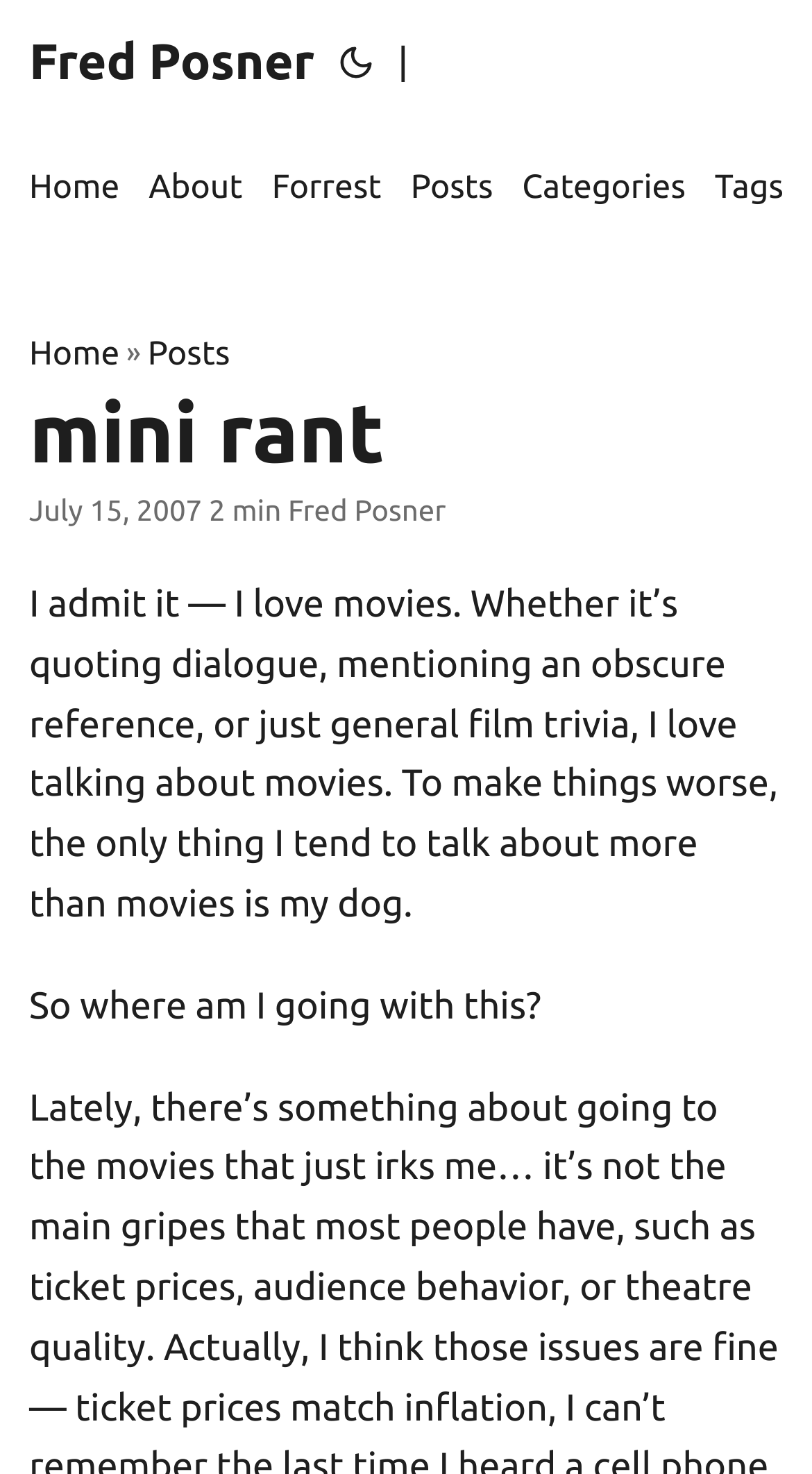Please determine the bounding box coordinates for the element that should be clicked to follow these instructions: "click on categories link".

[0.643, 0.085, 0.844, 0.17]